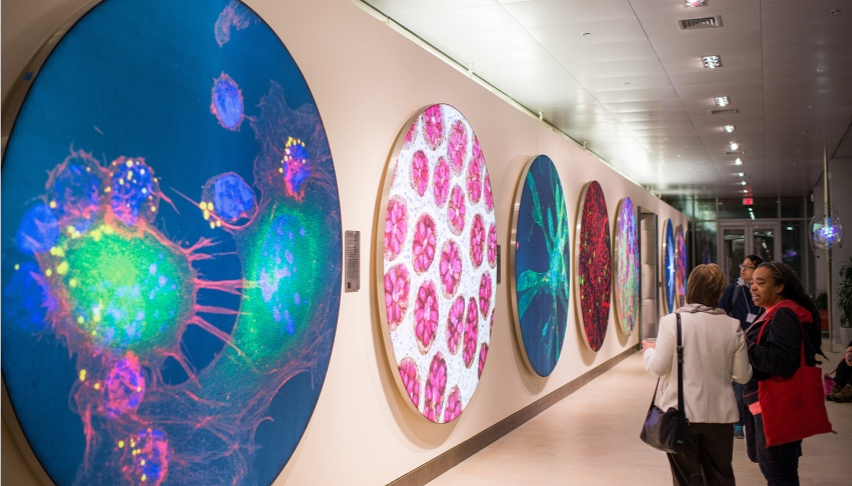Generate a comprehensive description of the image.

The image showcases visitors admiring a vibrant display of award-winning biomedical images in the West Gallery of the Koch Institute. The circular artworks, featuring intricate and colorful representations of cellular structures, are creatively lit against a modern wall, inviting exploration and reflection. The exhibit highlights the intersection of art and science, emphasizing the innovative research conducted at MIT. The image captures two individuals engaged in conversation about the displays, illustrating a moment of connection and curiosity fostered by the gallery's environment. This setting serves to celebrate both scientific achievement and artistic interpretation, showcasing the life and legacy of the institute's faculty and their contributions to cancer research.